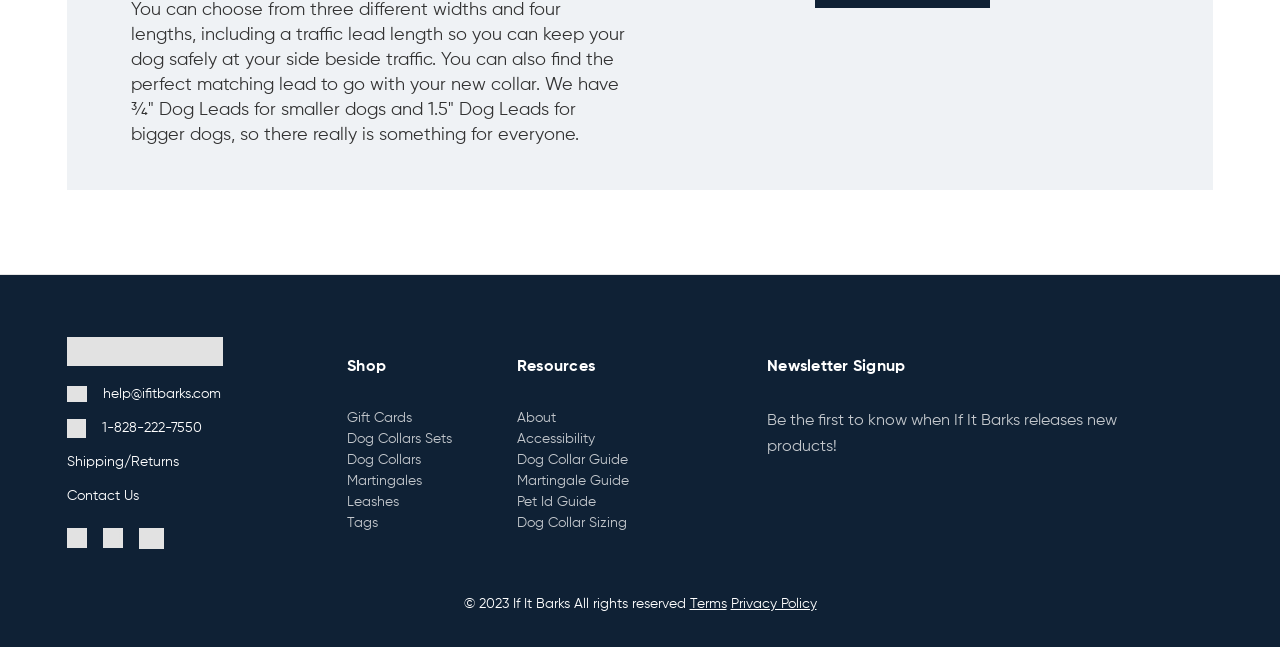Identify the bounding box coordinates of the clickable section necessary to follow the following instruction: "View terms and conditions". The coordinates should be presented as four float numbers from 0 to 1, i.e., [left, top, right, bottom].

[0.539, 0.913, 0.568, 0.953]